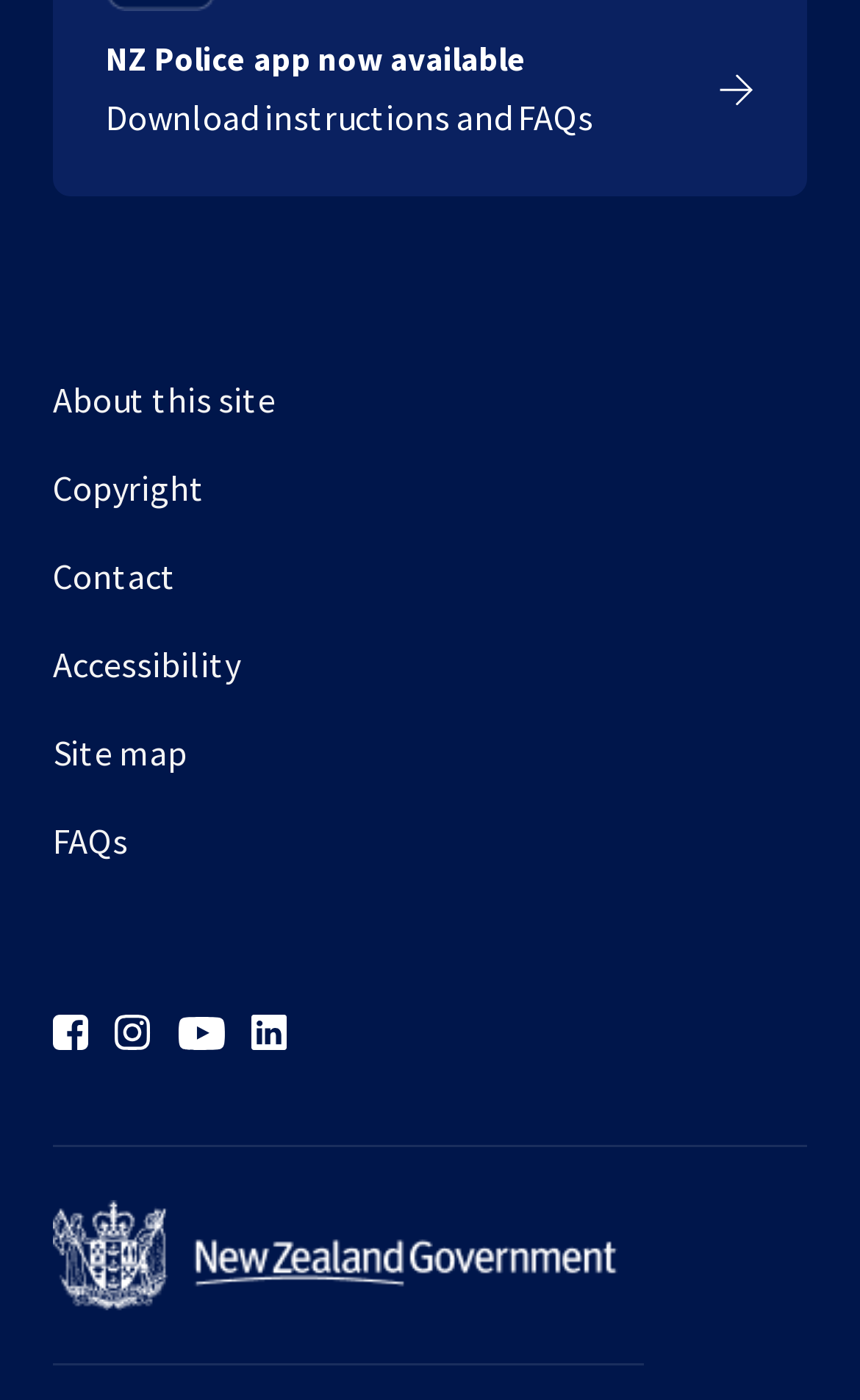Please give a one-word or short phrase response to the following question: 
What is the text of the link at the bottom of the page?

New Zealand Government / Te Kāwanatanga o Aotearoa